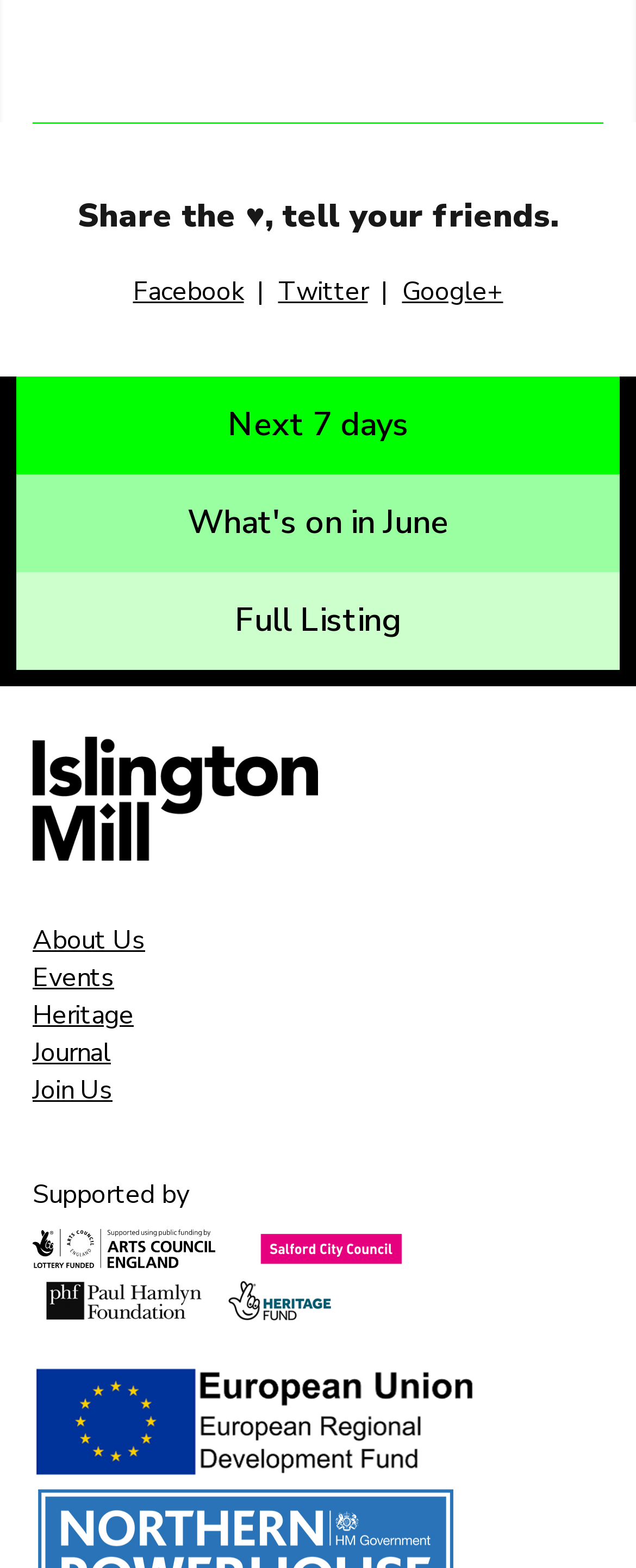Provide a short, one-word or phrase answer to the question below:
What is the name of the venue with an image?

Islington Mill